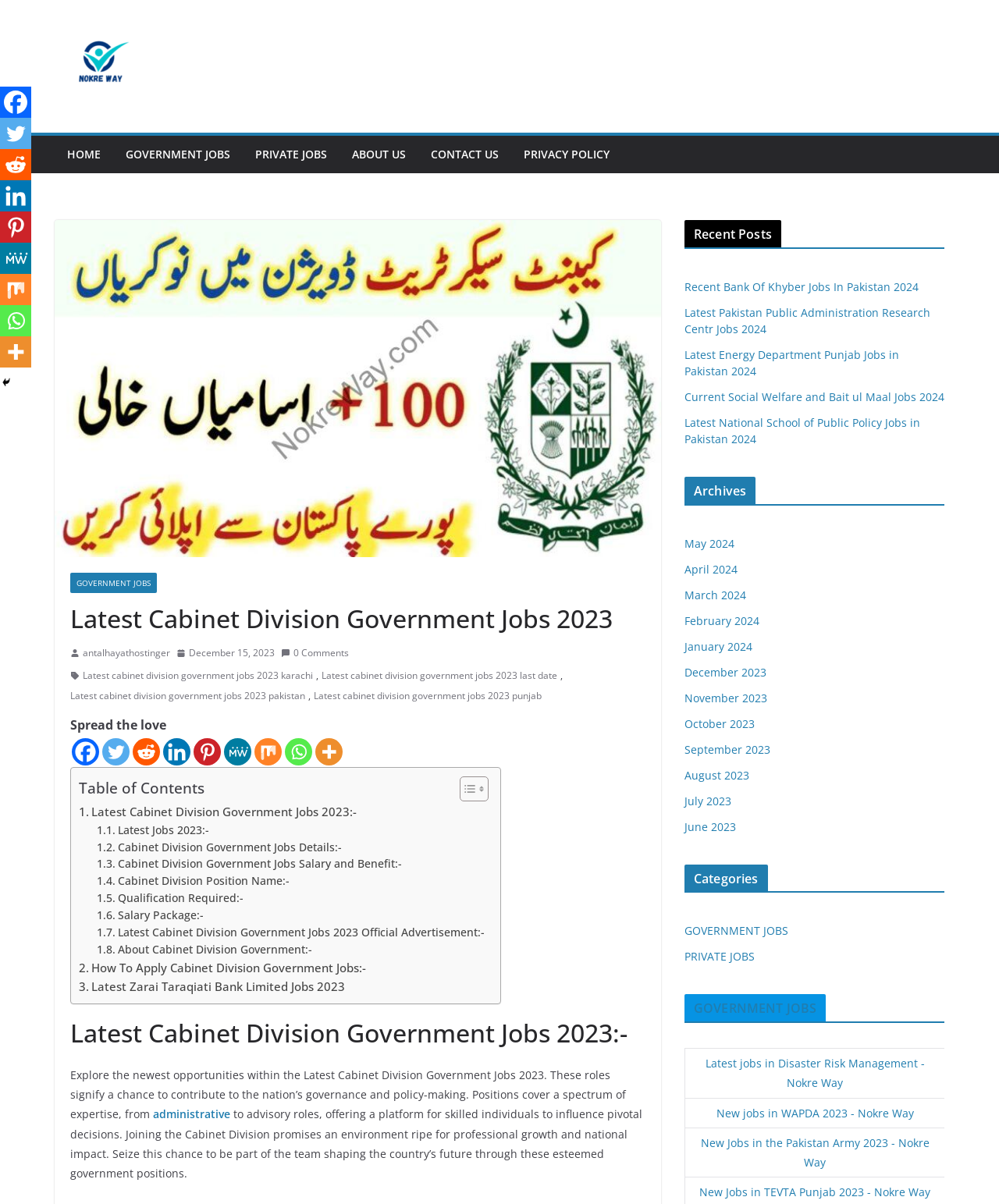Show the bounding box coordinates of the region that should be clicked to follow the instruction: "Read the 'Table of Contents'."

[0.079, 0.646, 0.205, 0.663]